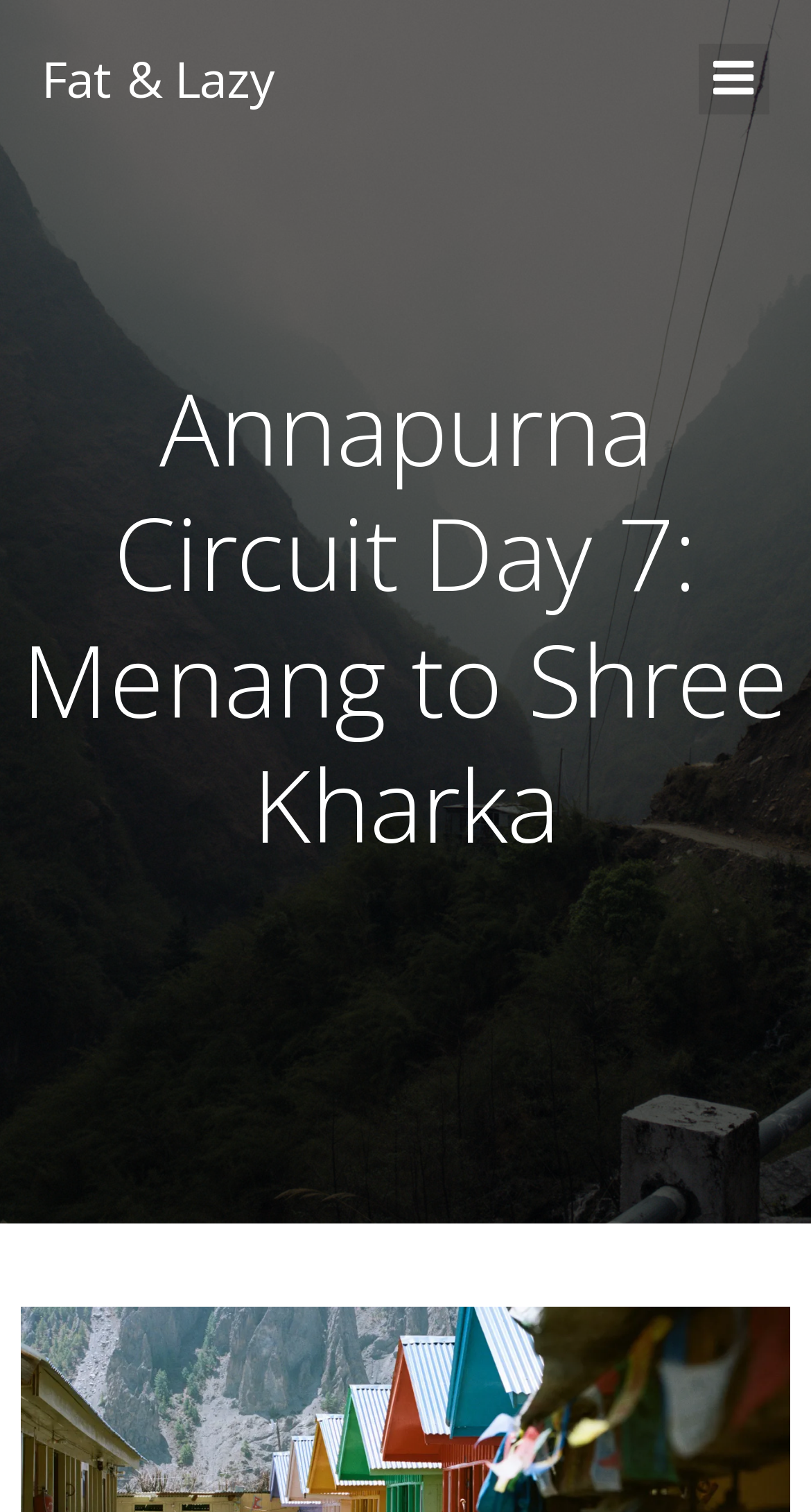Determine the bounding box for the UI element that matches this description: "aria-label="Mobile Menu"".

[0.862, 0.029, 0.949, 0.076]